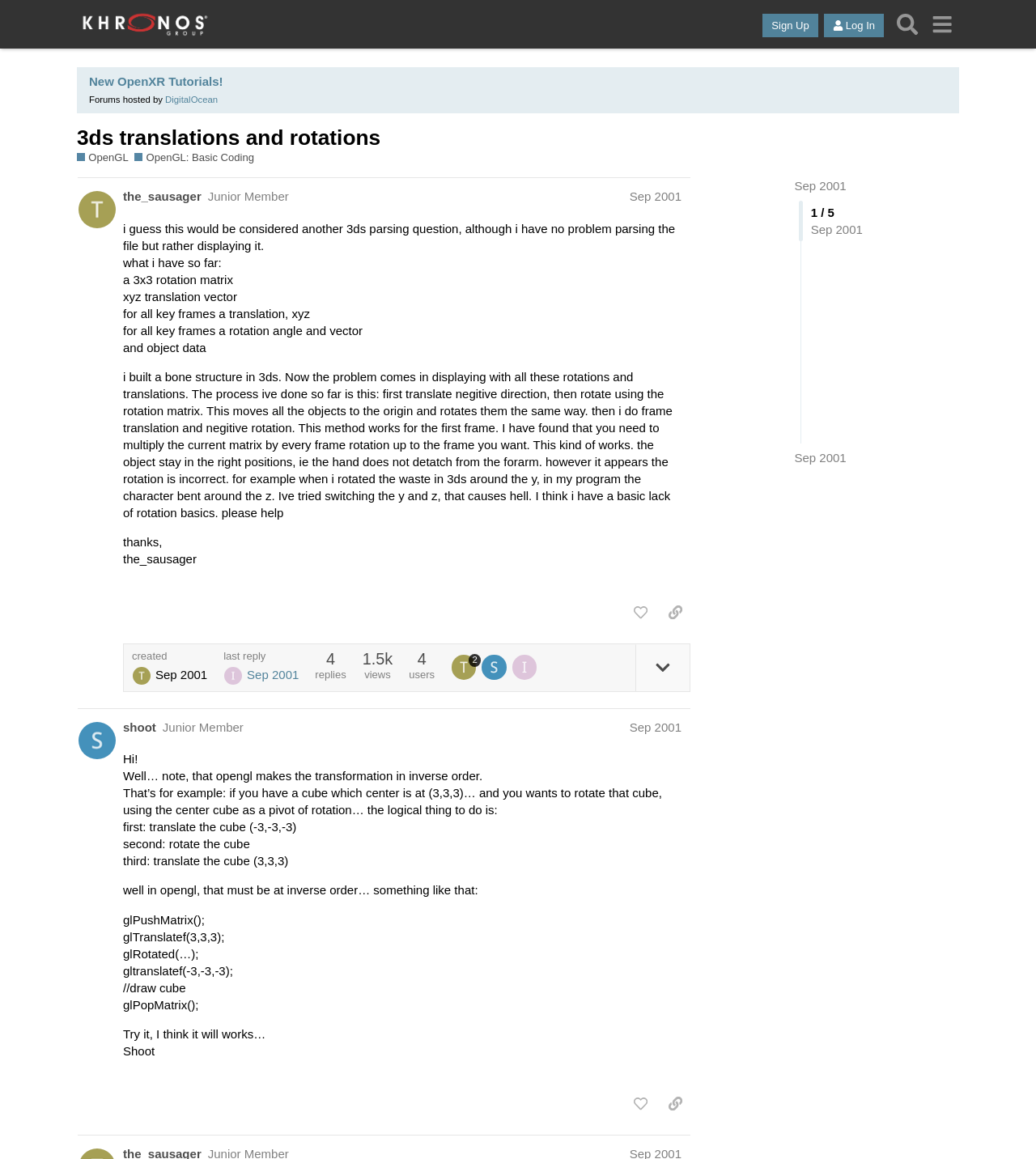Can you show the bounding box coordinates of the region to click on to complete the task described in the instruction: "Search"?

[0.859, 0.006, 0.892, 0.036]